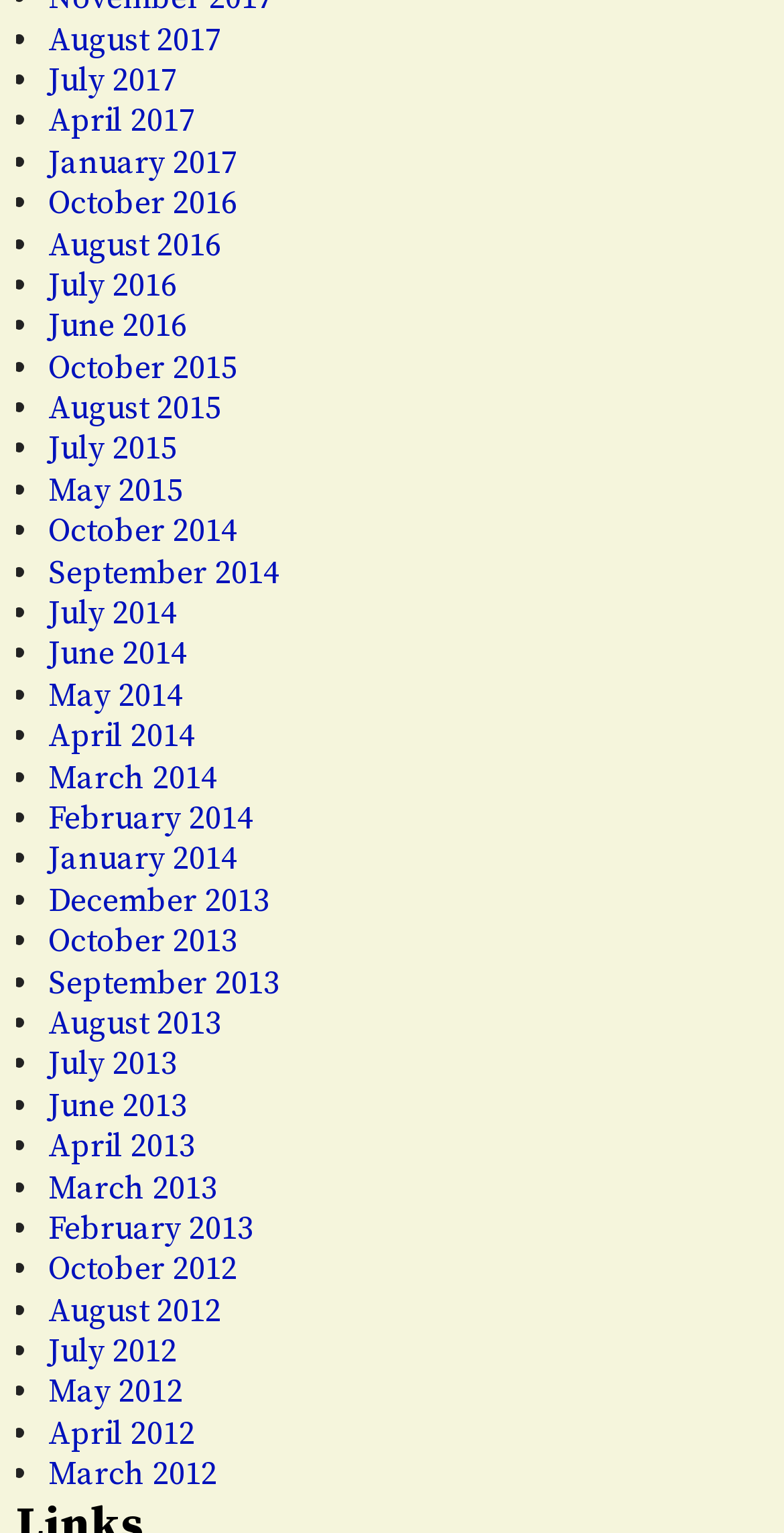Reply to the question below using a single word or brief phrase:
How many months are listed in 2017?

4